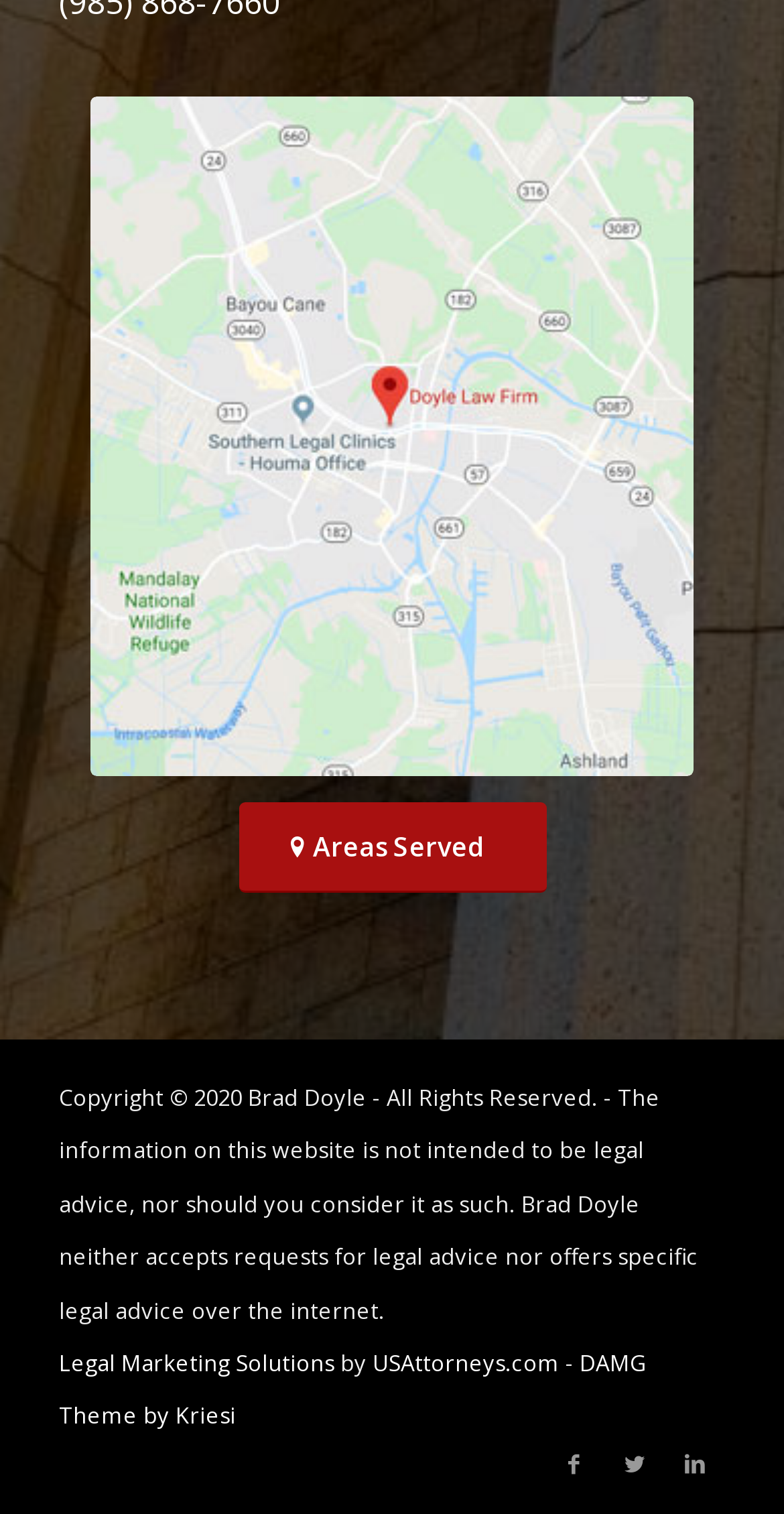What is the theme of the webpage?
Please provide a detailed and thorough answer to the question.

The theme of the webpage can be found at the bottom of the webpage, in the content info section, where it says 'DAMG Theme by Kriesi'.